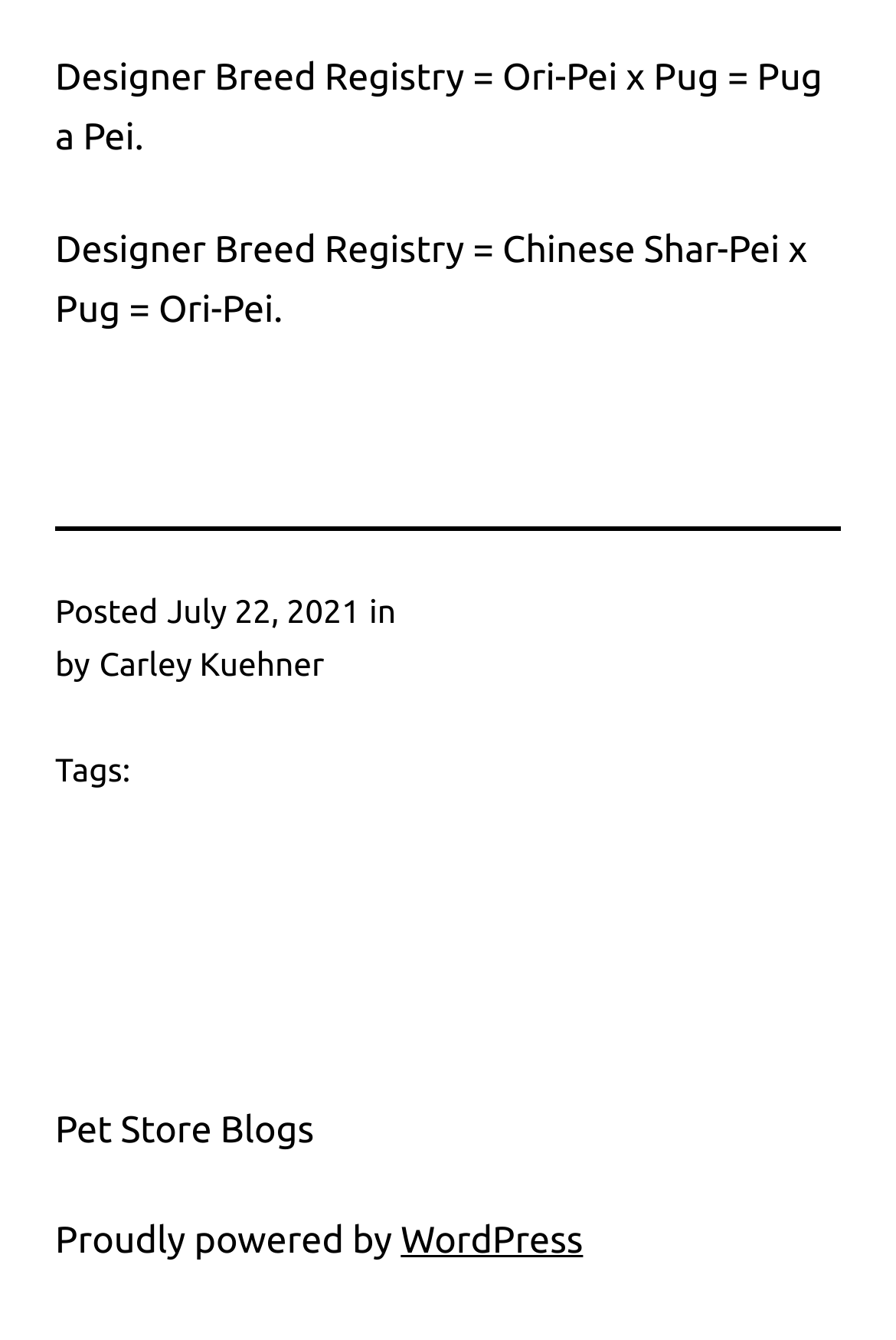When was the post published?
Examine the screenshot and reply with a single word or phrase.

July 22, 2021